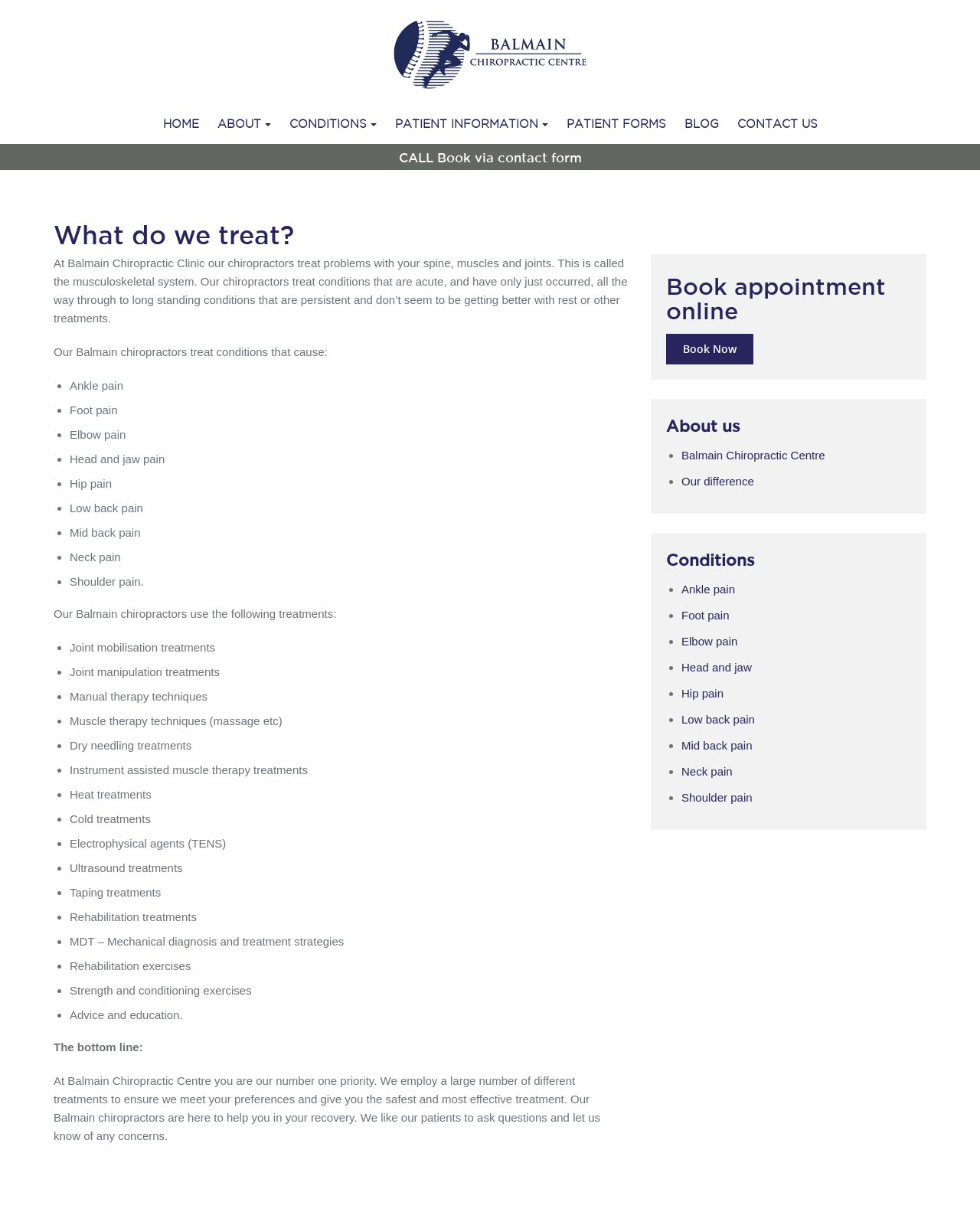Determine the bounding box coordinates of the element that should be clicked to execute the following command: "Click the Ankle pain link".

[0.695, 0.474, 0.75, 0.495]